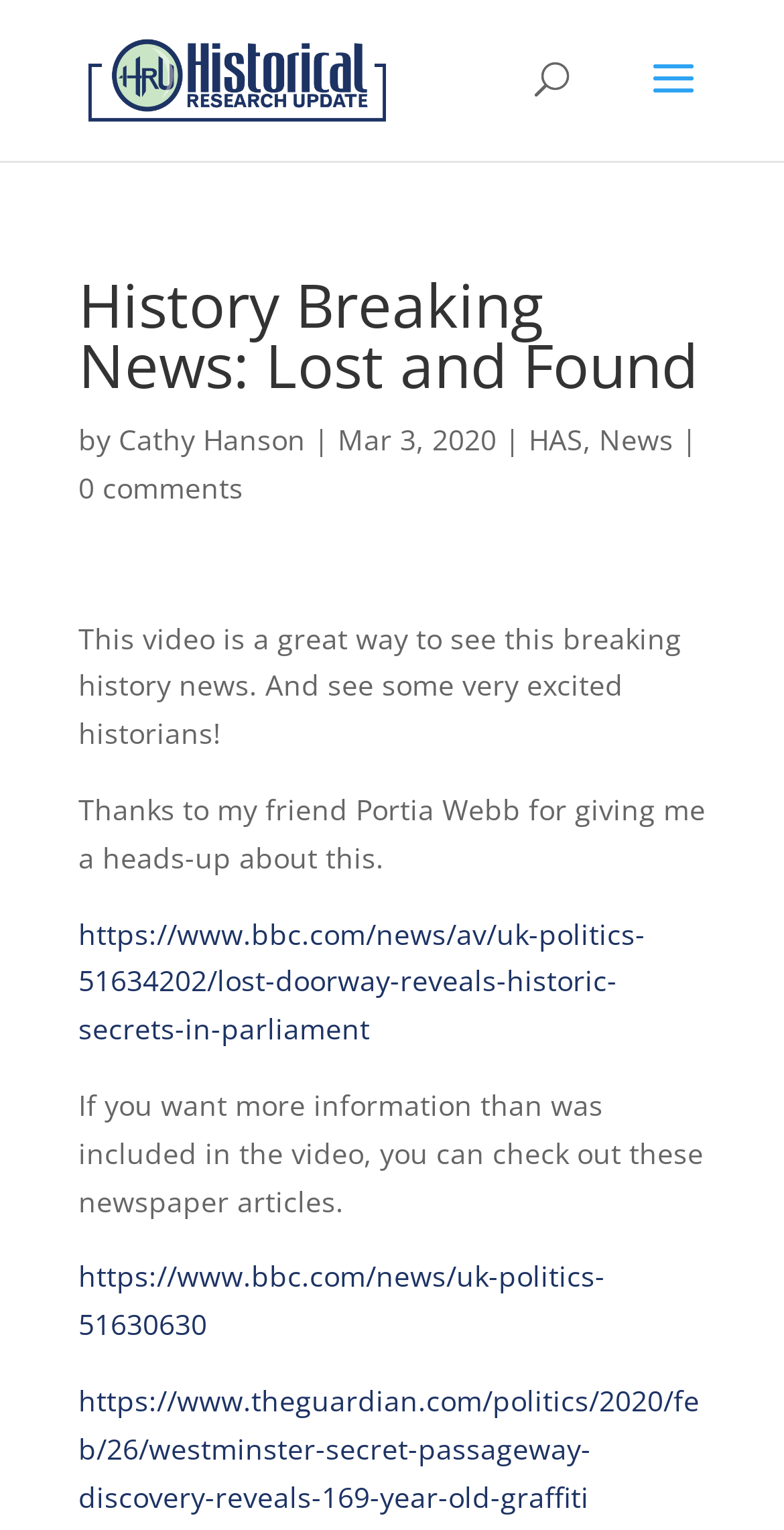Please find and give the text of the main heading on the webpage.

History Breaking News: Lost and Found